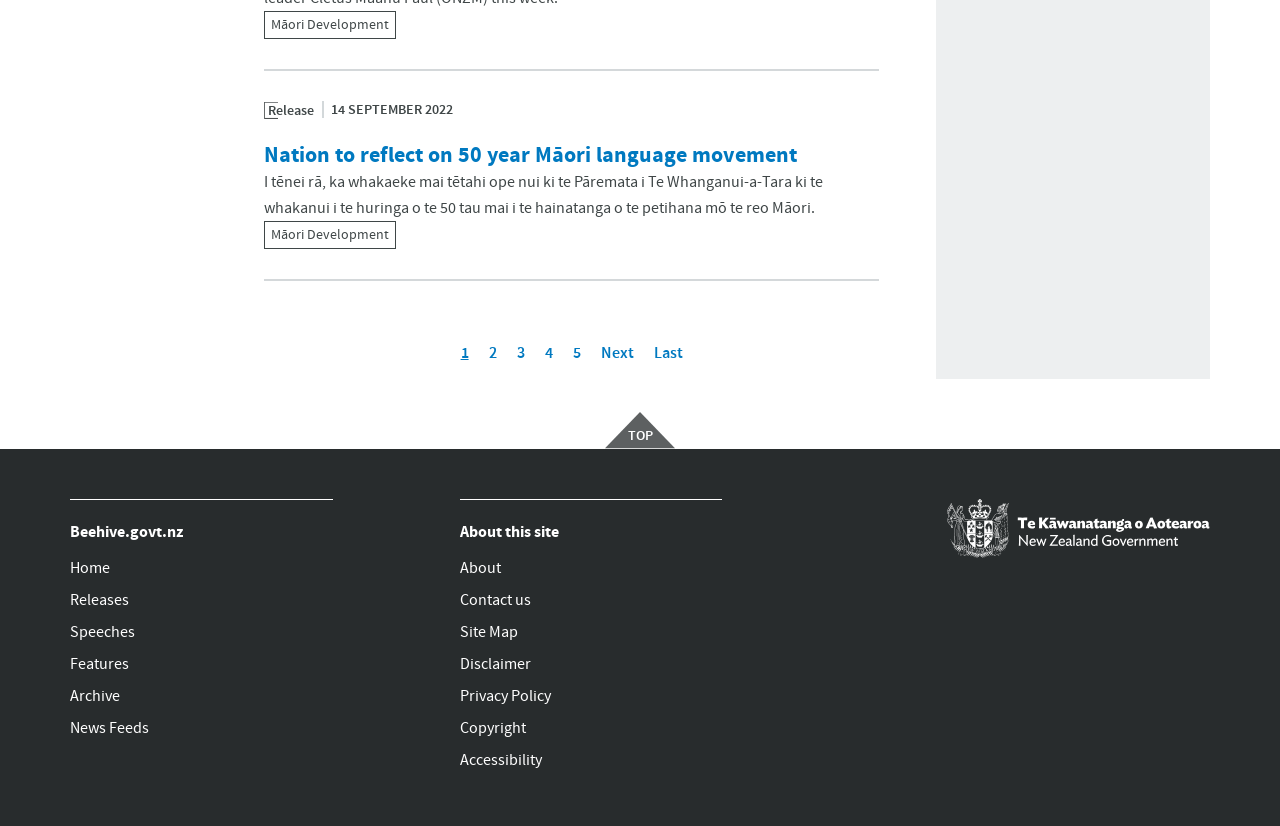What is the current page number?
We need a detailed and exhaustive answer to the question. Please elaborate.

I found the current page number by looking at the link element with the text 'Current page 1' which is a child of the navigation element with the text 'Pagination'.